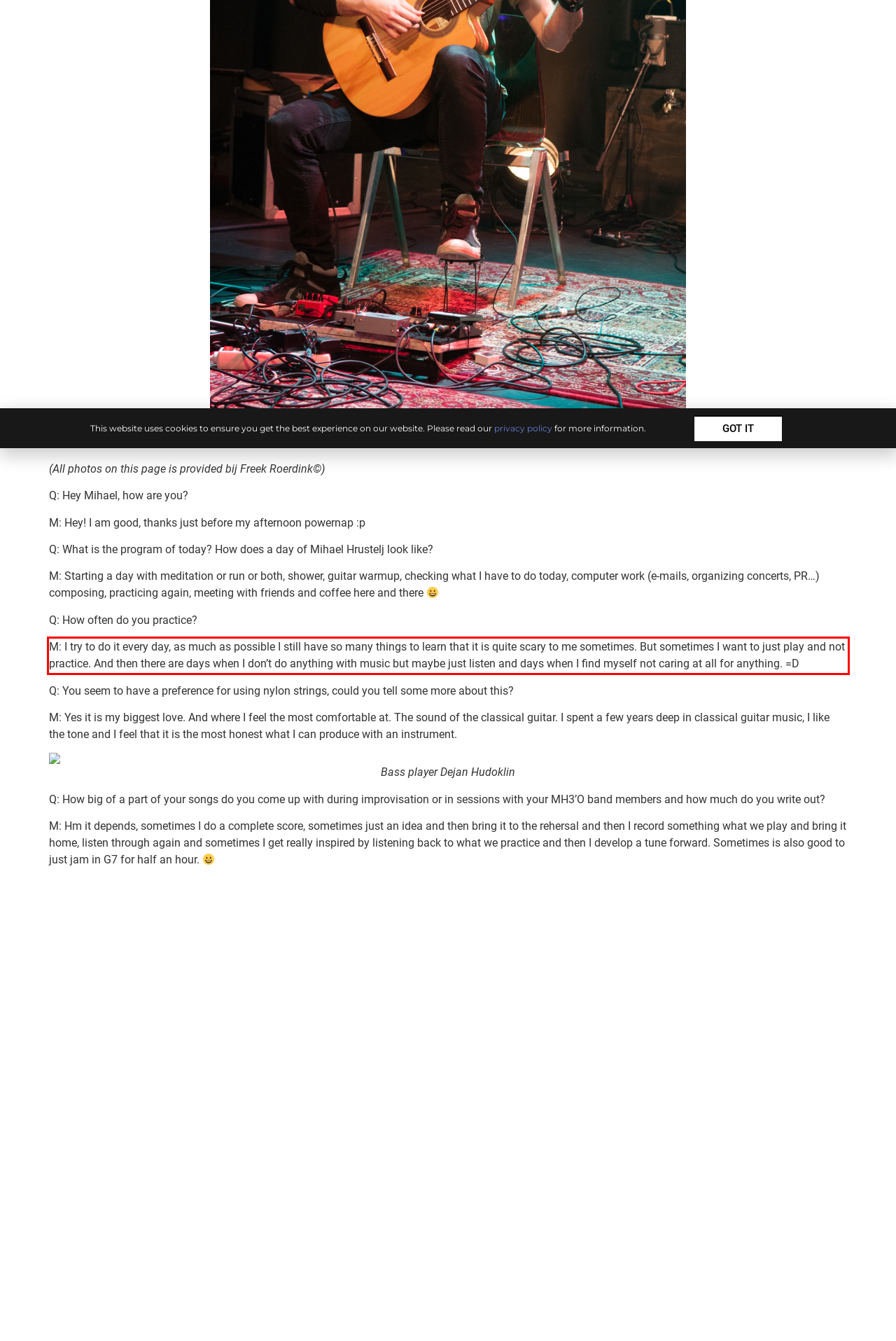You have a screenshot of a webpage with a red bounding box. Use OCR to generate the text contained within this red rectangle.

M: I try to do it every day, as much as possible I still have so many things to learn that it is quite scary to me sometimes. But sometimes I want to just play and not practice. And then there are days when I don’t do anything with music but maybe just listen and days when I find myself not caring at all for anything. =D